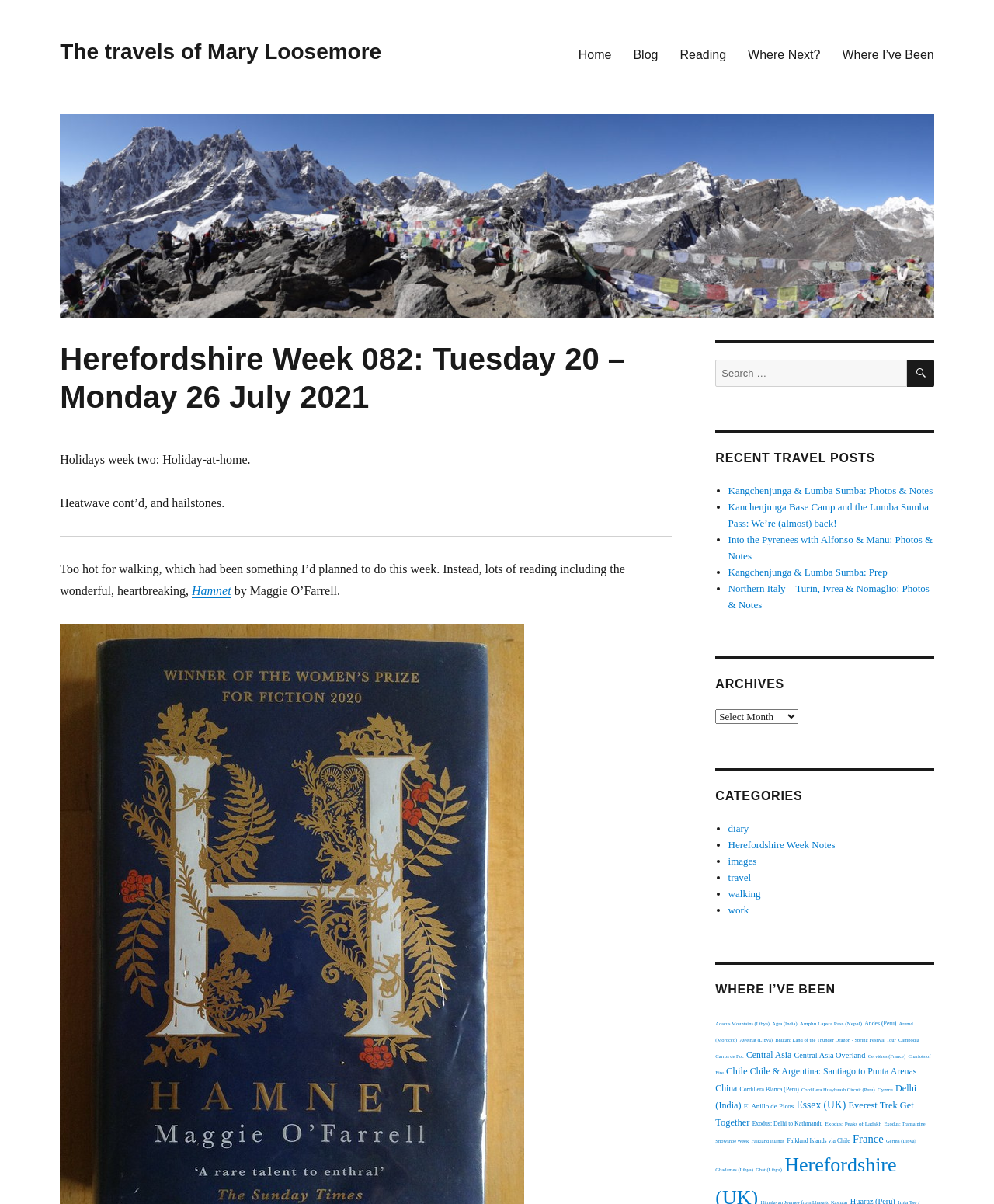Using the details in the image, give a detailed response to the question below:
How many recent travel posts are listed?

I found a navigation element with the description 'Recent Travel Posts', which contains a list of links. I counted the number of links and found 5 recent travel posts listed.